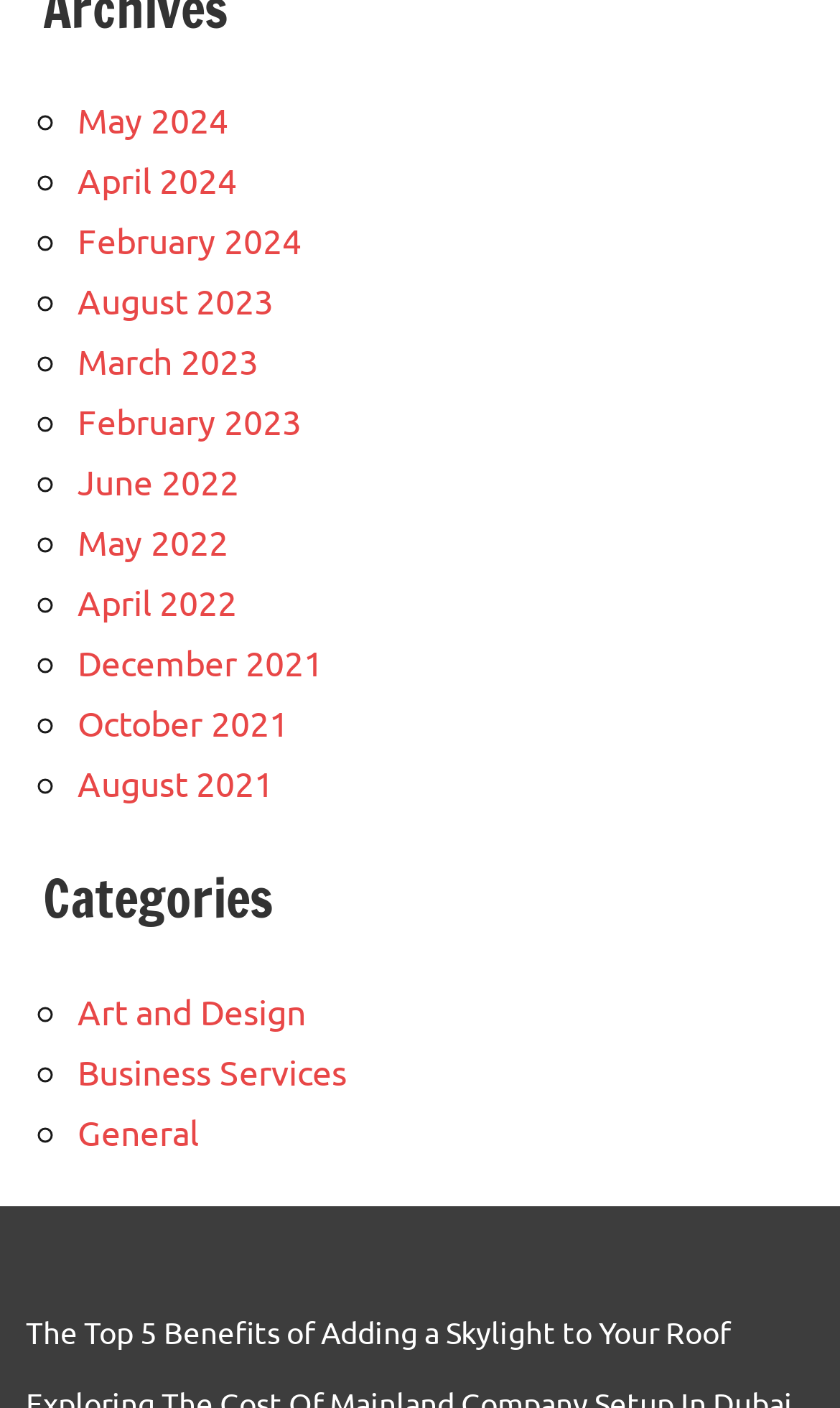Using the webpage screenshot, locate the HTML element that fits the following description and provide its bounding box: "General".

[0.092, 0.788, 0.236, 0.819]